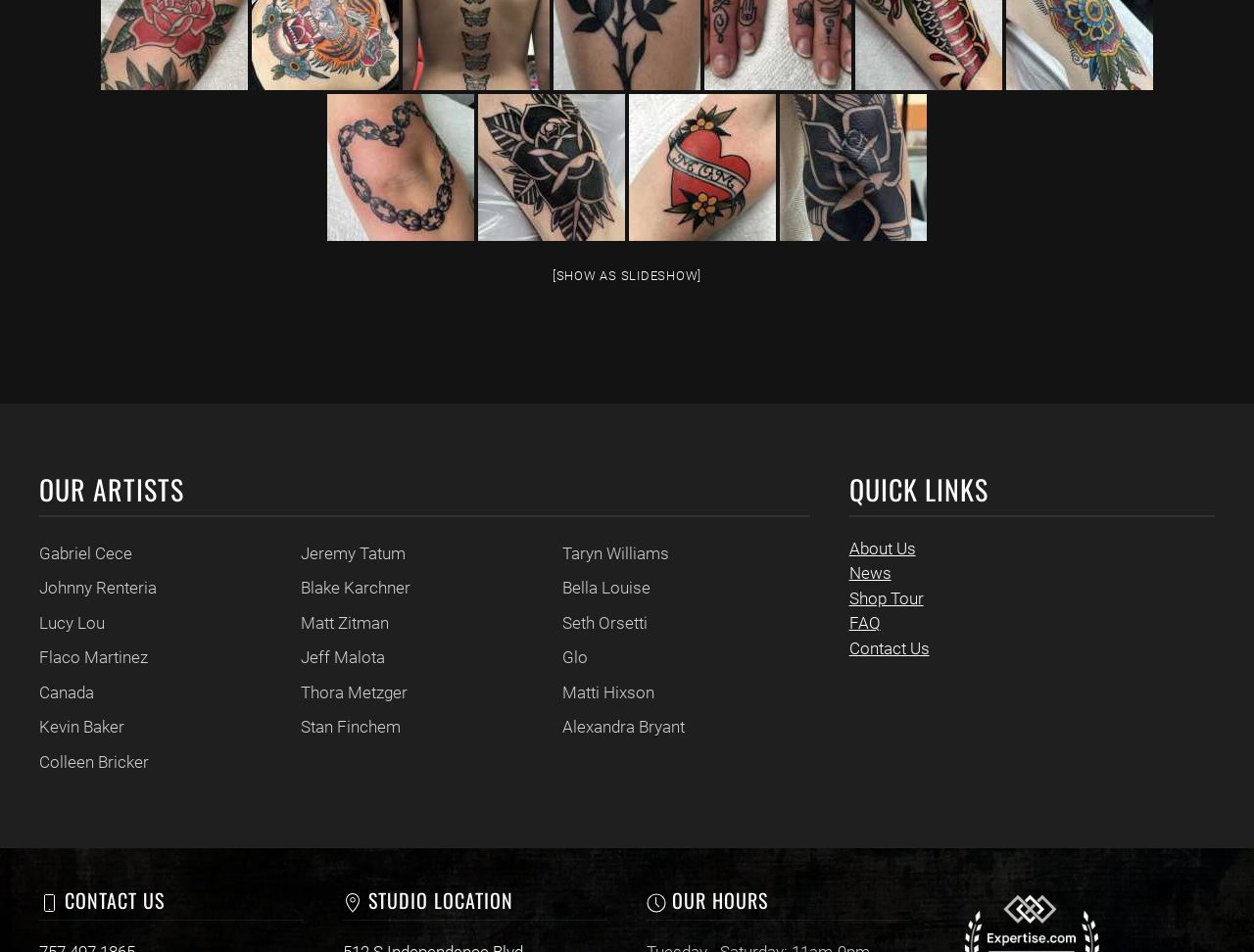Please locate the bounding box coordinates of the element's region that needs to be clicked to follow the instruction: "Show artworks as slideshow". The bounding box coordinates should be provided as four float numbers between 0 and 1, i.e., [left, top, right, bottom].

[0.441, 0.282, 0.559, 0.298]